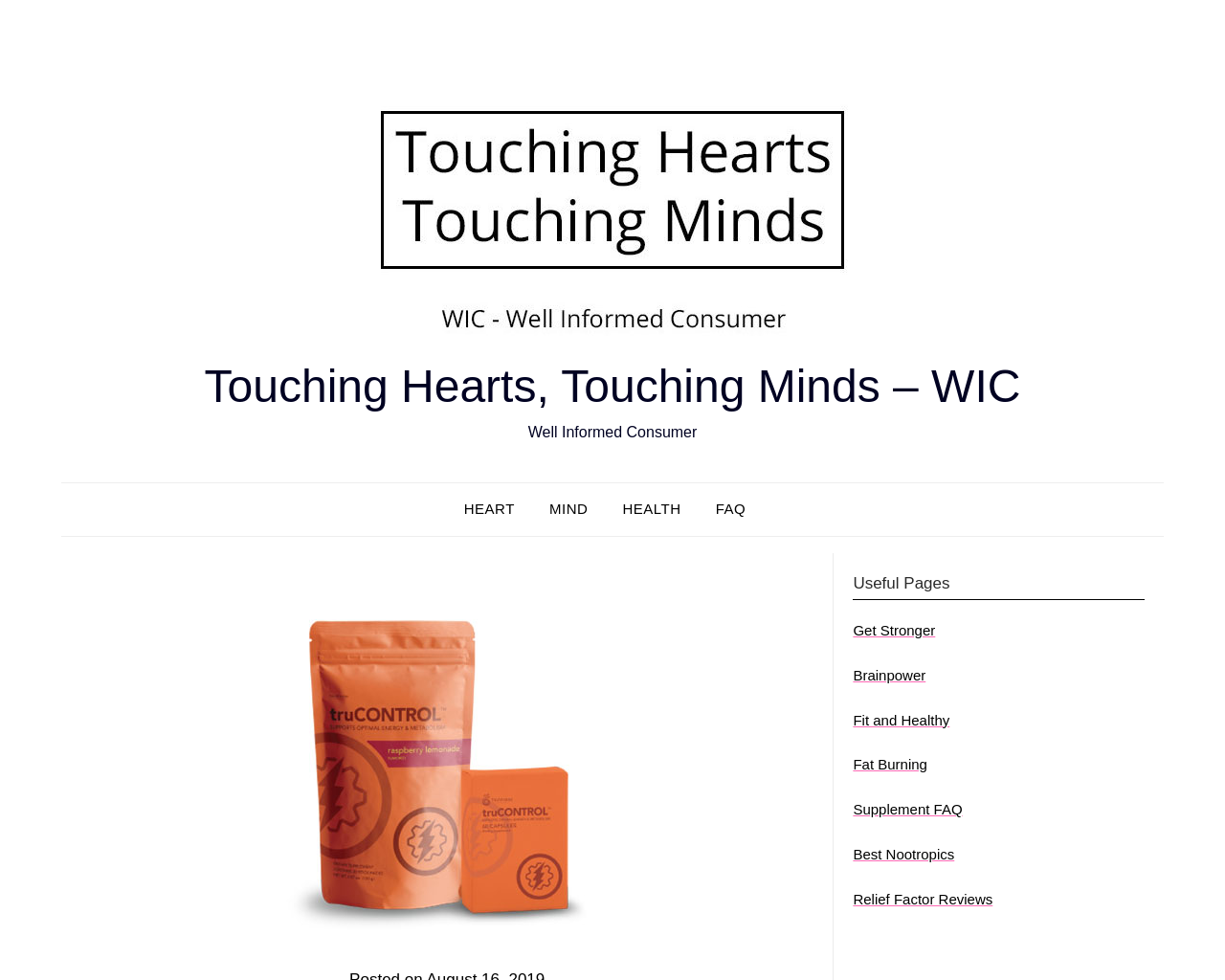Determine the main heading of the webpage and generate its text.

TruVISION TruCONTROL Review